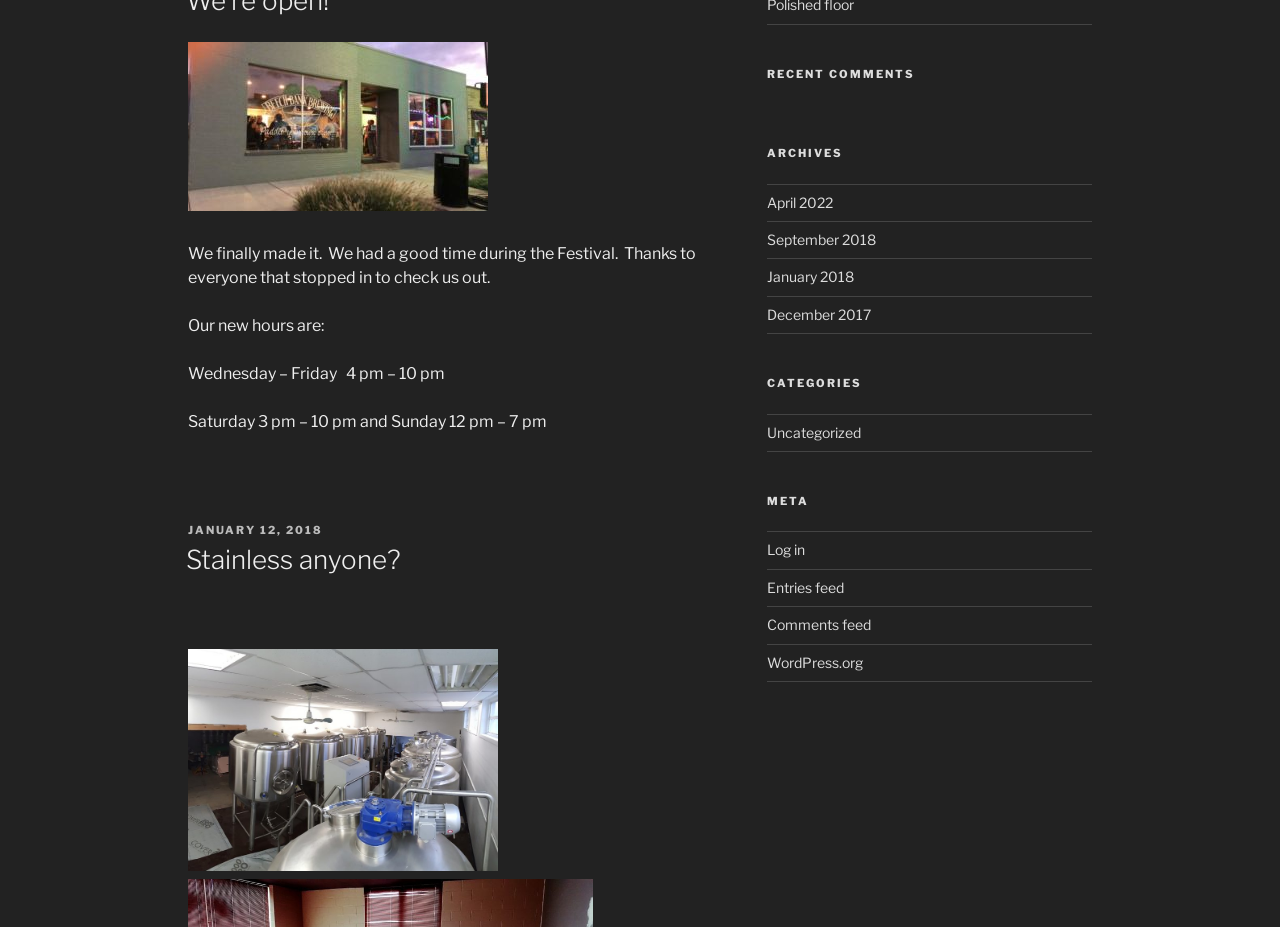Determine the bounding box of the UI element mentioned here: "WordPress.org". The coordinates must be in the format [left, top, right, bottom] with values ranging from 0 to 1.

[0.599, 0.705, 0.674, 0.723]